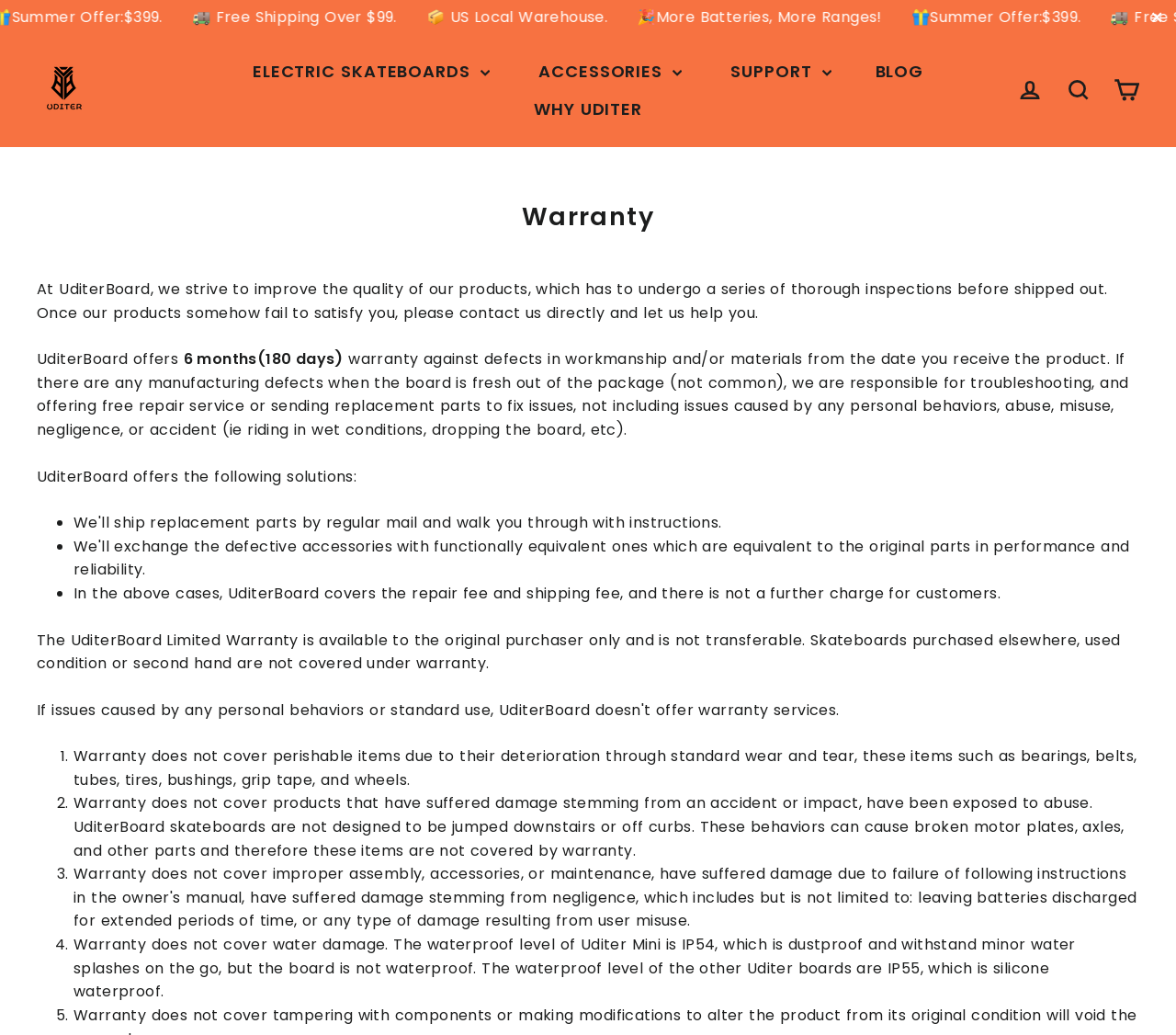Summarize the webpage in an elaborate manner.

The webpage is about the warranty policy of UditerBoard, an electric skateboard company. At the top of the page, there are four promotional banners with icons, each highlighting a different benefit, such as a US local warehouse, more batteries and ranges, a summer offer, and free shipping over $99. 

On the top-right corner, there is a "Close" button and a logo of UditerBoard with a link to the homepage. Below the logo, there is a navigation menu with links to different sections of the website, including electric skateboards, accessories, support, blog, and why Uditer.

The main content of the page is divided into sections, starting with a header that reads "Warranty". Below the header, there is a paragraph explaining UditerBoard's commitment to quality and their warranty policy. 

The warranty policy is outlined in detail, including the duration of the warranty, which is 6 months or 180 days. The policy covers defects in workmanship and materials, and UditerBoard offers free repair service or replacement parts in case of manufacturing defects. 

The page also lists the solutions offered by UditerBoard in case of defects, including repair fee and shipping fee coverage. However, the warranty does not cover certain cases, such as damage caused by personal behavior, abuse, or accident. 

There are also lists of items that are not covered under the warranty, including perishable items that deteriorate through standard wear and tear, and products that have suffered damage from accidents or abuse. Additionally, the warranty does not cover water damage, and the waterproof levels of different Uditer boards are specified. 

On the top-right corner of the page, there are links to log in, search, and cart.